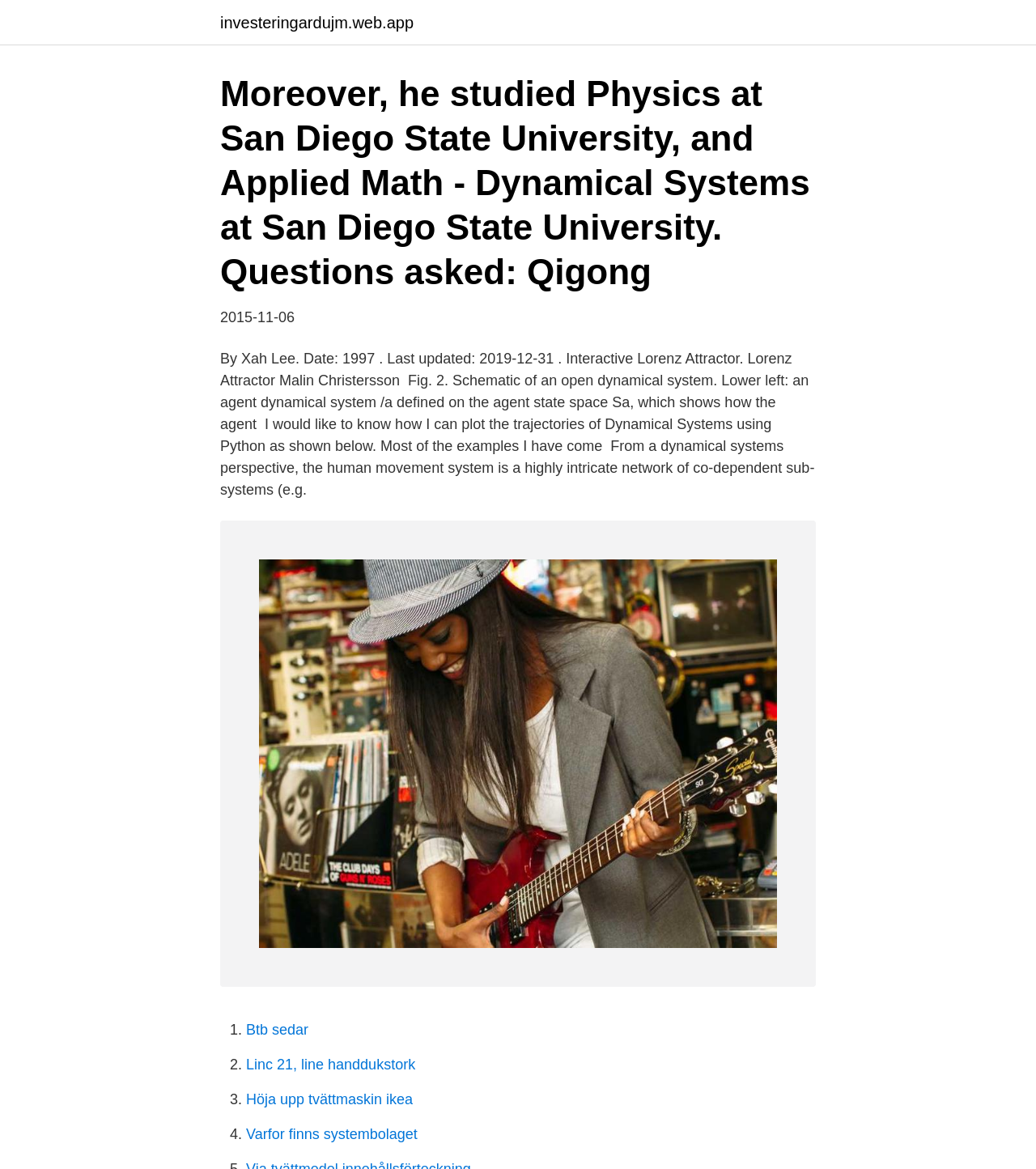Generate a thorough caption detailing the webpage content.

The webpage is about Dynamical Systems, with a focus on physics and mathematics. At the top, there is a link to "investeringardujm.web.app" positioned slightly above the center of the page. Below this link, there is a header section that spans the entire width of the page, containing a heading that describes the author's educational background in Physics and Applied Math - Dynamical Systems.

To the right of the header section, there is a date "2015-11-06" displayed. Below this date, there is a block of text that discusses Dynamical Systems, including a mention of the Lorenz Attractor and a schematic of an open dynamical system. This text block is positioned near the top-left of the page.

Adjacent to the text block, there is an image related to Dynamical Systems, taking up a significant portion of the page. Below the image, there is a list of four items, each marked with a numbered list marker (1, 2, 3, and 4). Each list item is a link to a different topic, including "Btb sedar", "Linc 21, line handdukstork", "Höja upp tvättmaskin ikea", and "Varfor finns systembolaget". These links are positioned near the bottom of the page.